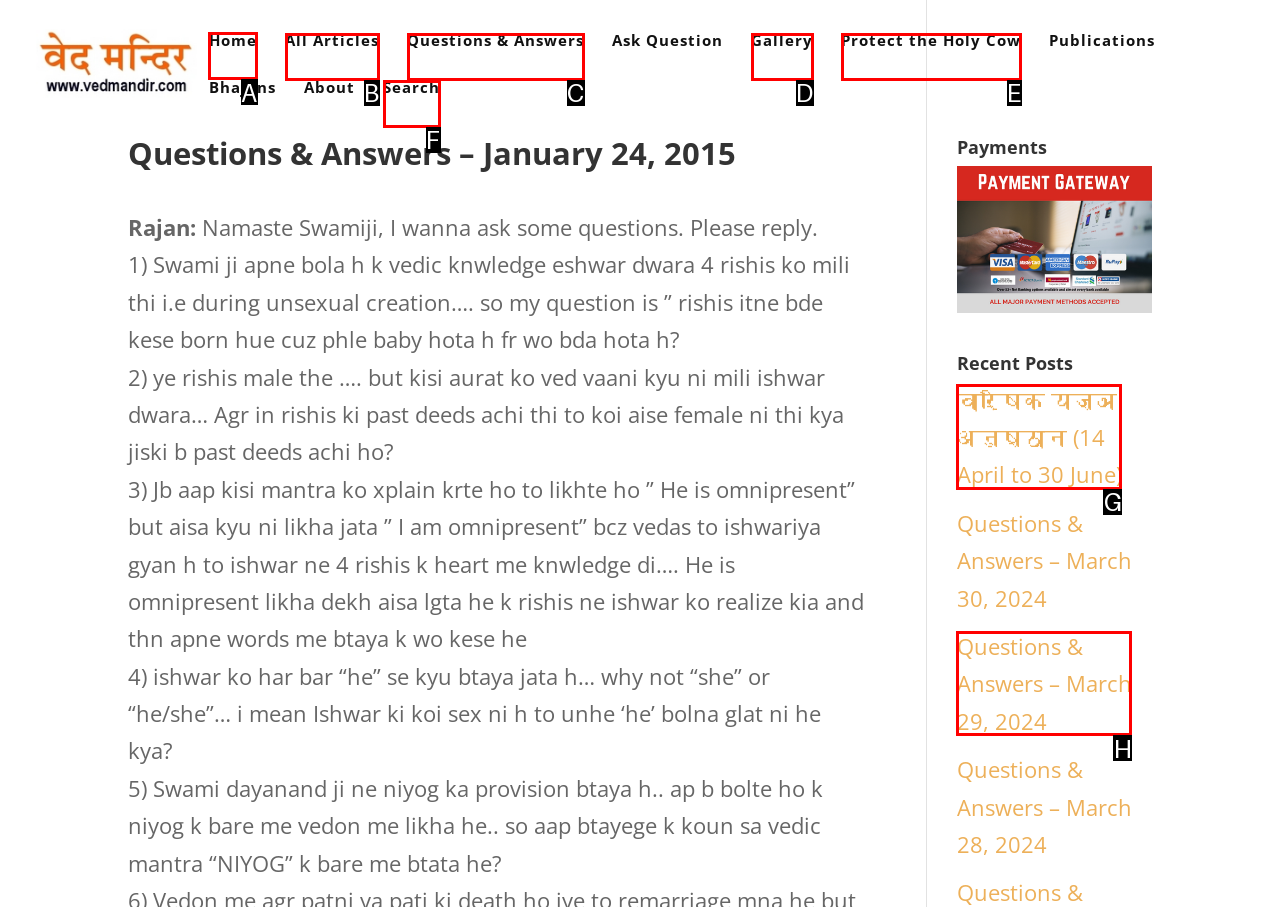Identify the letter of the option that should be selected to accomplish the following task: Go to the 'Home' page. Provide the letter directly.

A